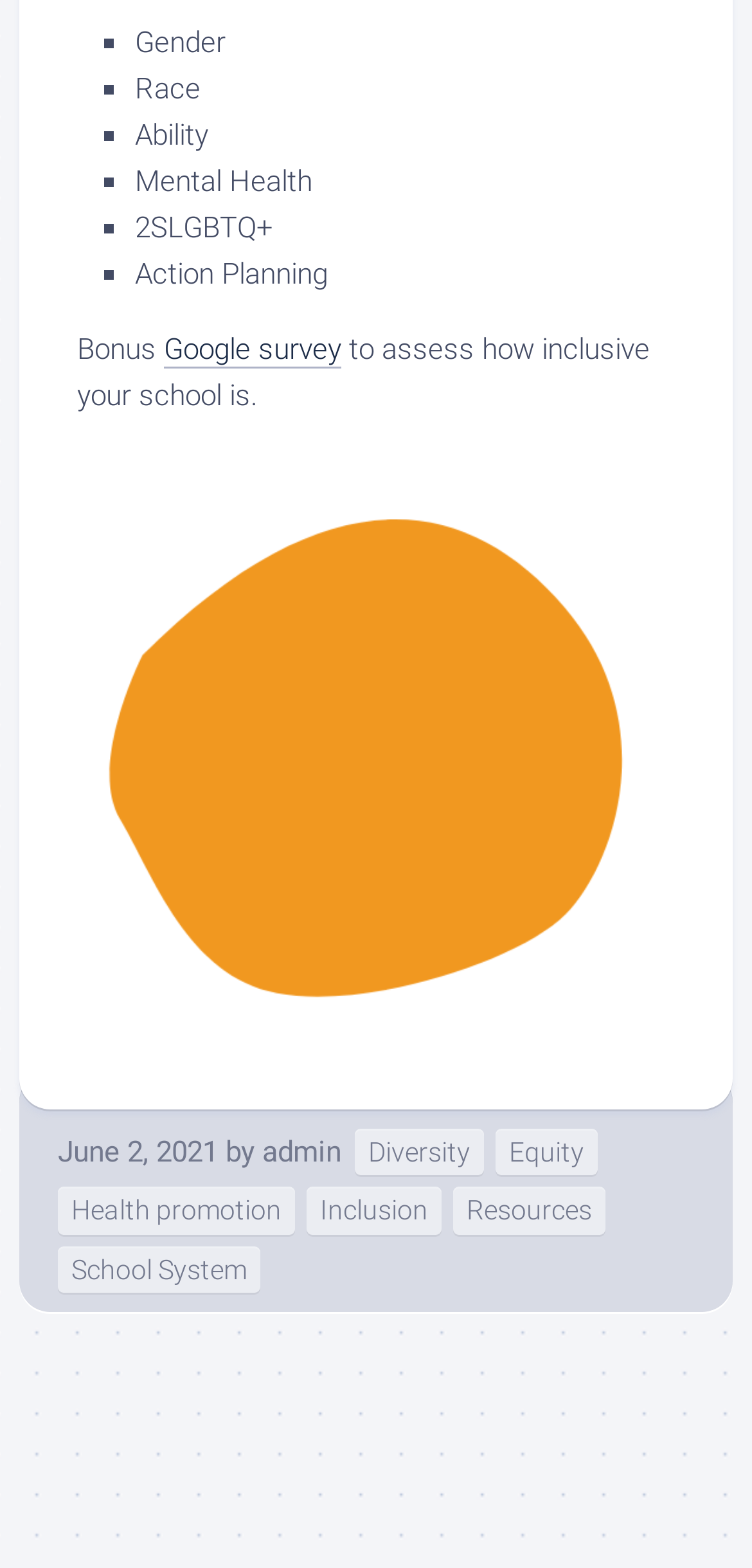Locate the bounding box coordinates of the element I should click to achieve the following instruction: "Check the Health promotion page".

[0.077, 0.757, 0.392, 0.787]